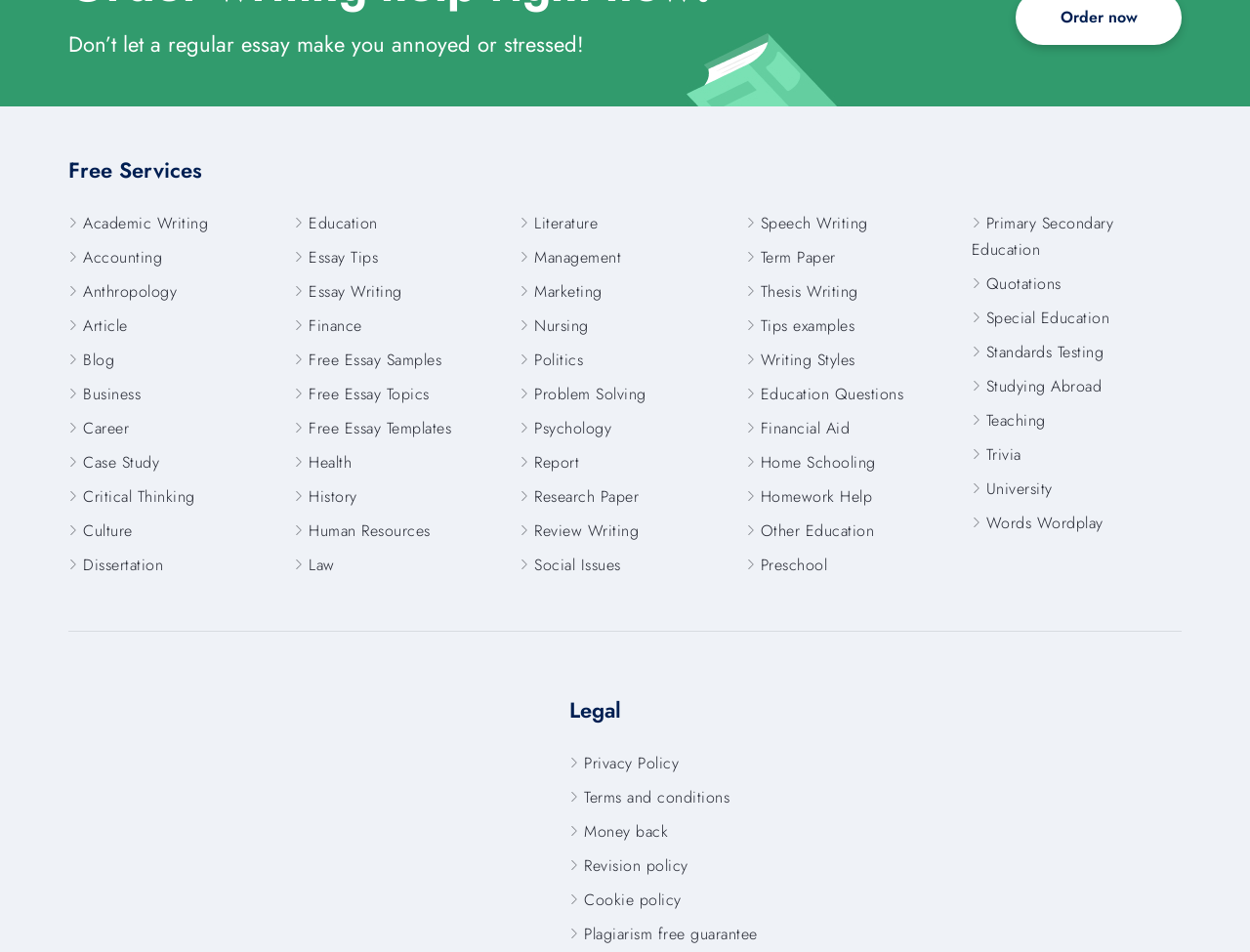Please identify the bounding box coordinates of the region to click in order to complete the given instruction: "View Free Essay Samples". The coordinates should be four float numbers between 0 and 1, i.e., [left, top, right, bottom].

[0.235, 0.366, 0.353, 0.39]